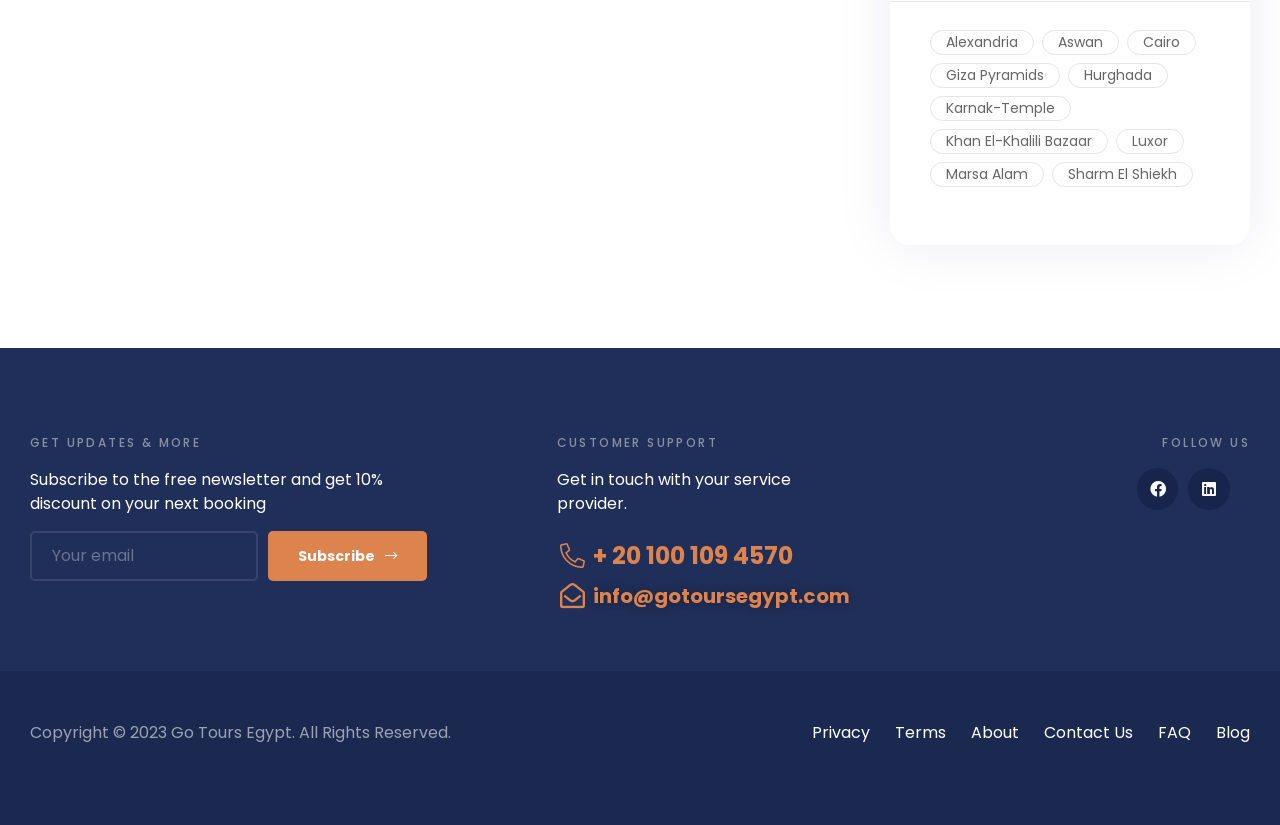Answer the following query with a single word or phrase:
What social media platforms is Go Tours Egypt on?

Facebook and Linkedin